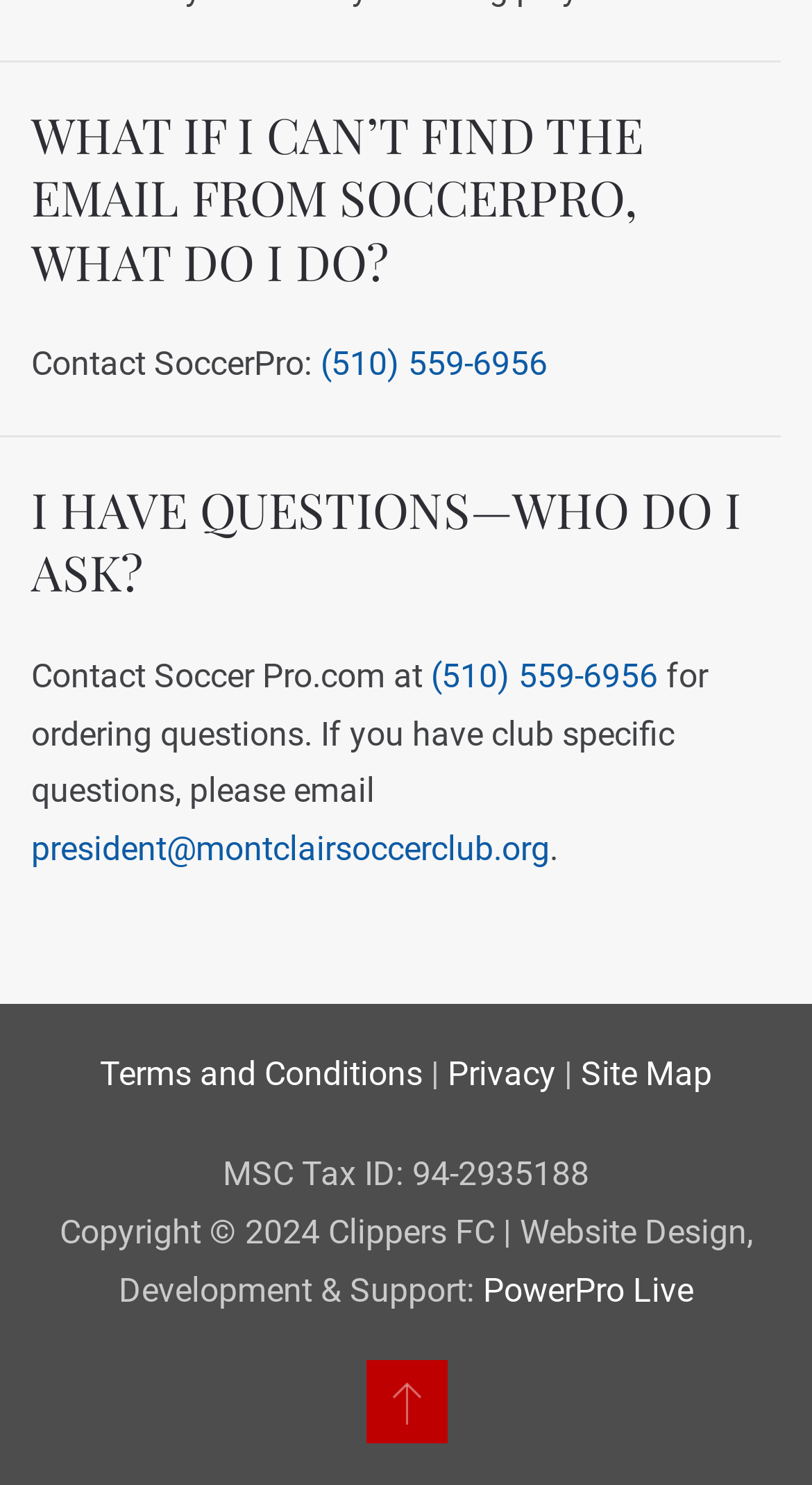Use a single word or phrase to answer the following:
What is the website design and development company?

PowerPro Live